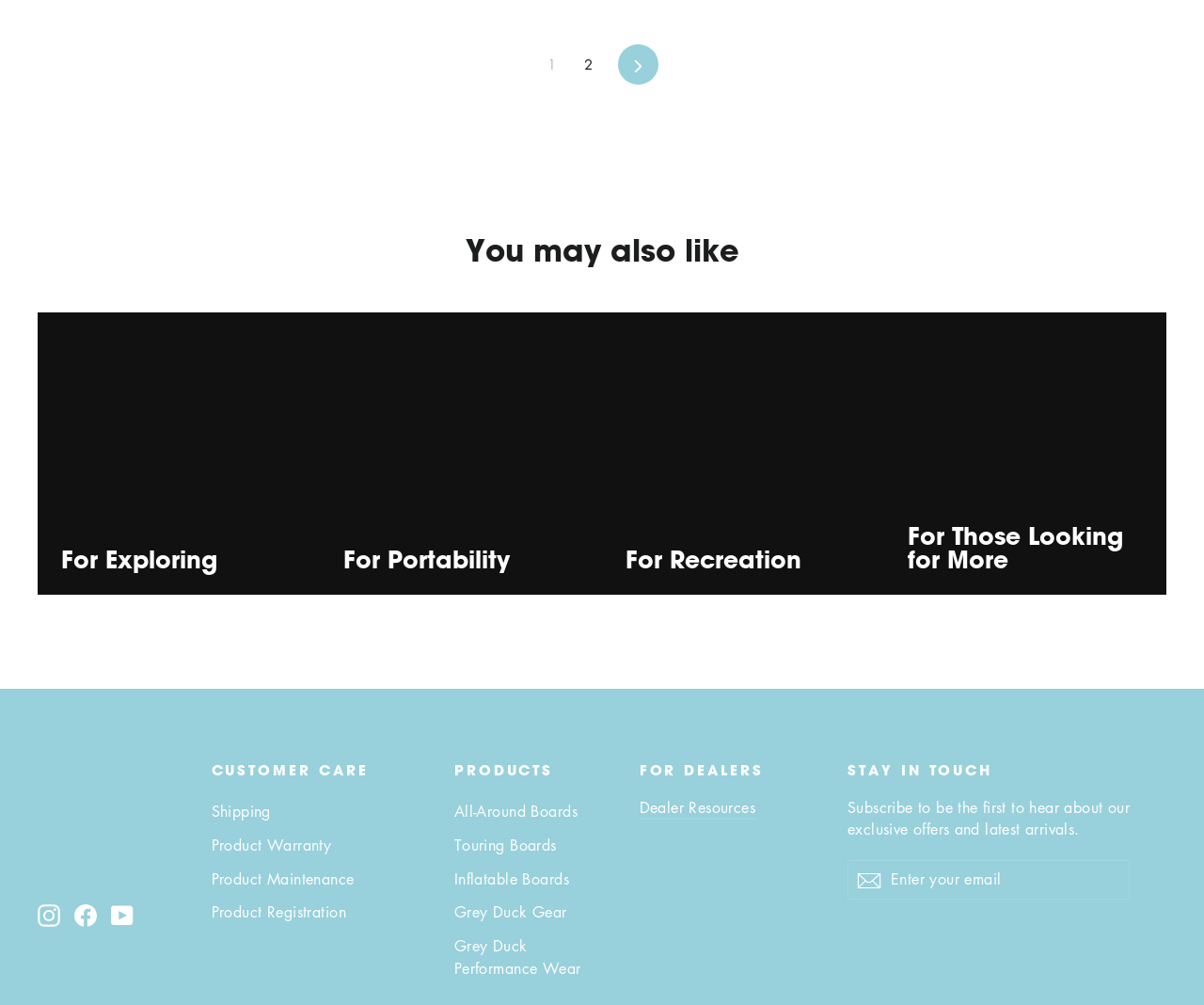Determine the bounding box coordinates of the clickable element necessary to fulfill the instruction: "Click on the 'Next' link". Provide the coordinates as four float numbers within the 0 to 1 range, i.e., [left, top, right, bottom].

[0.516, 0.044, 0.545, 0.085]